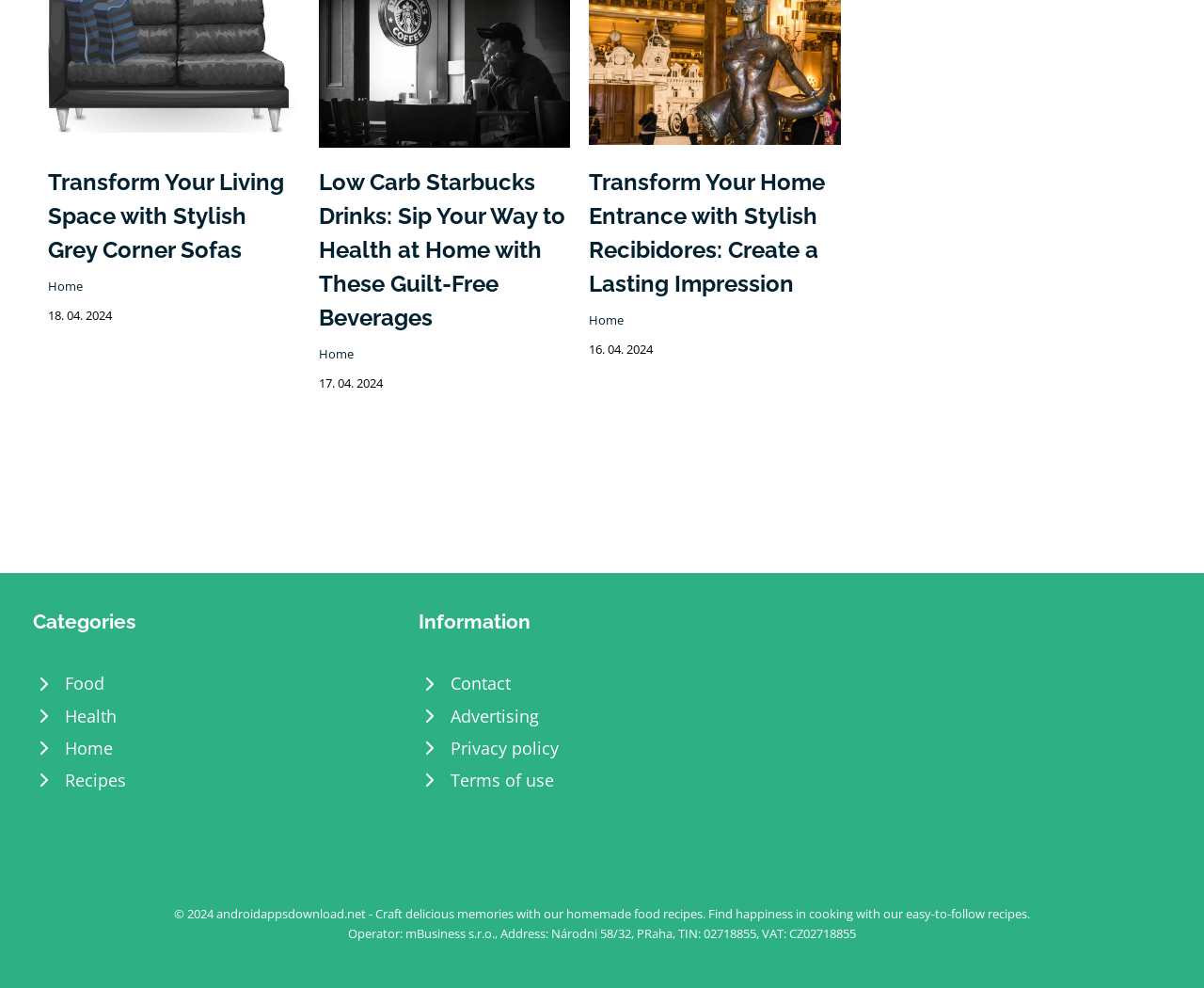How many links are there in the 'Information' section?
Respond to the question with a well-detailed and thorough answer.

In the 'Information' section, there are four links listed: 'Contact', 'Advertising', 'Privacy policy', and 'Terms of use'. These are the links provided in this section.